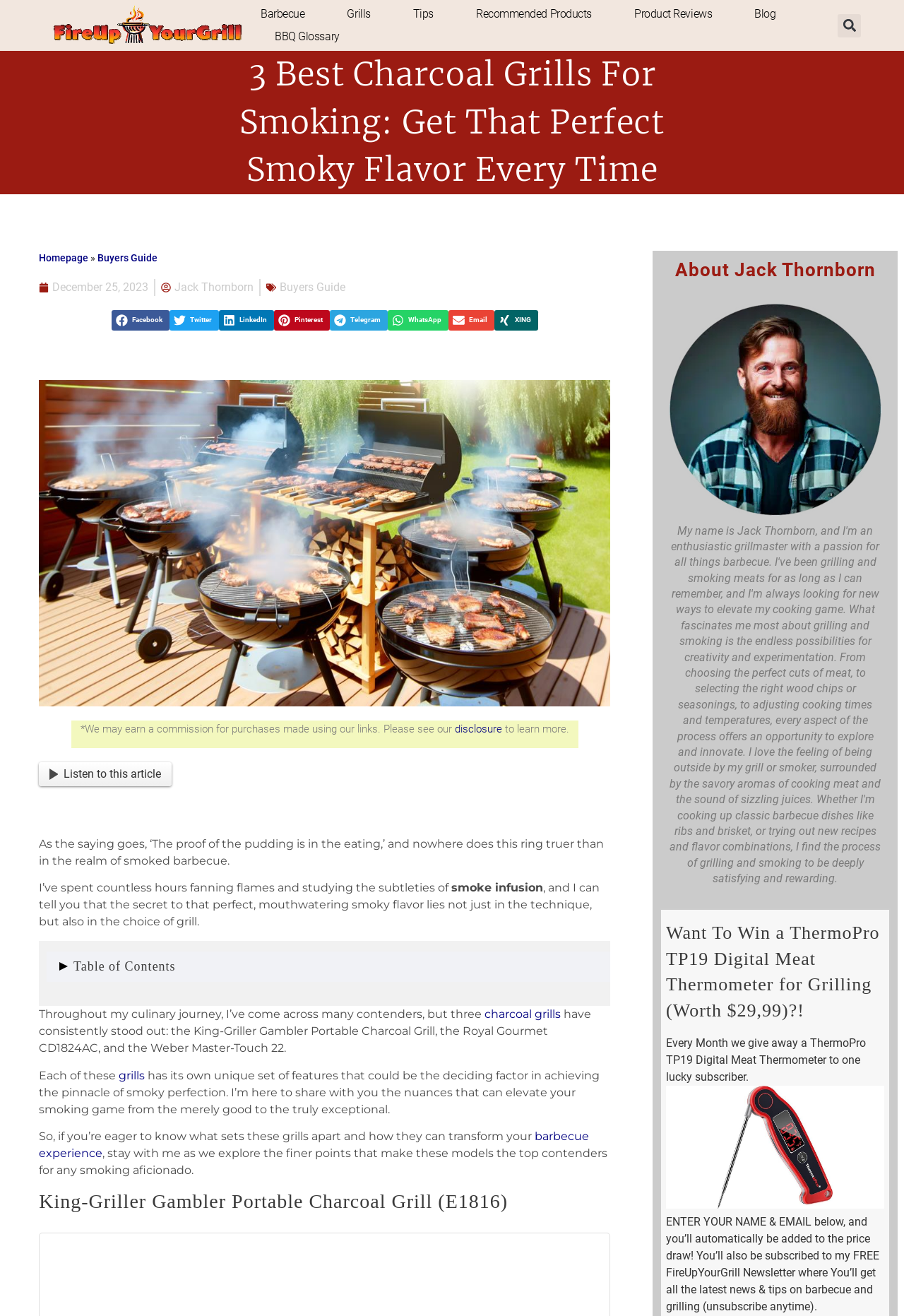Find the bounding box coordinates of the element's region that should be clicked in order to follow the given instruction: "Share on Facebook". The coordinates should consist of four float numbers between 0 and 1, i.e., [left, top, right, bottom].

[0.123, 0.236, 0.187, 0.251]